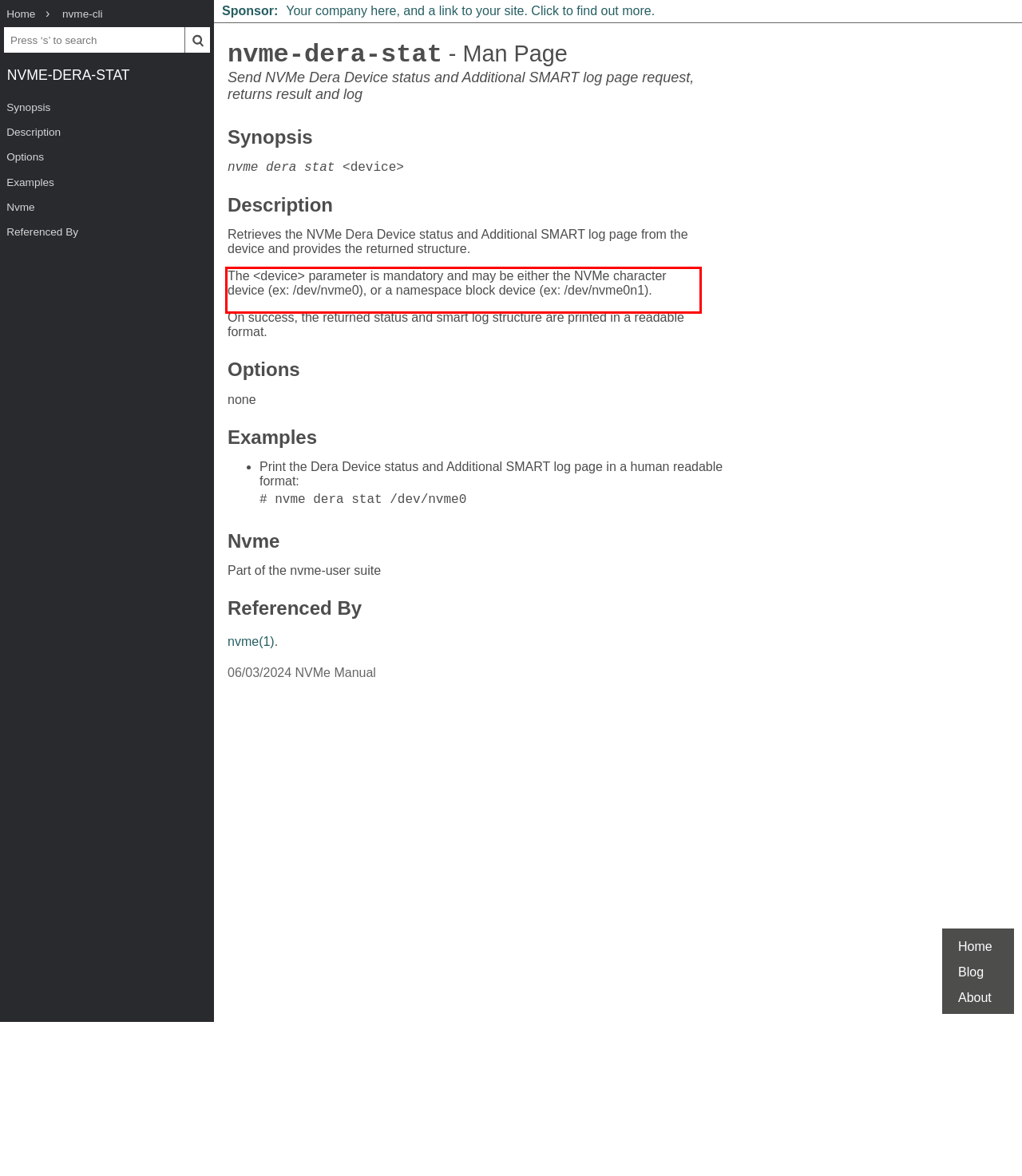Using OCR, extract the text content found within the red bounding box in the given webpage screenshot.

The <device> parameter is mandatory and may be either the NVMe character device (ex: /dev/nvme0), or a namespace block device (ex: /dev/nvme0n1).